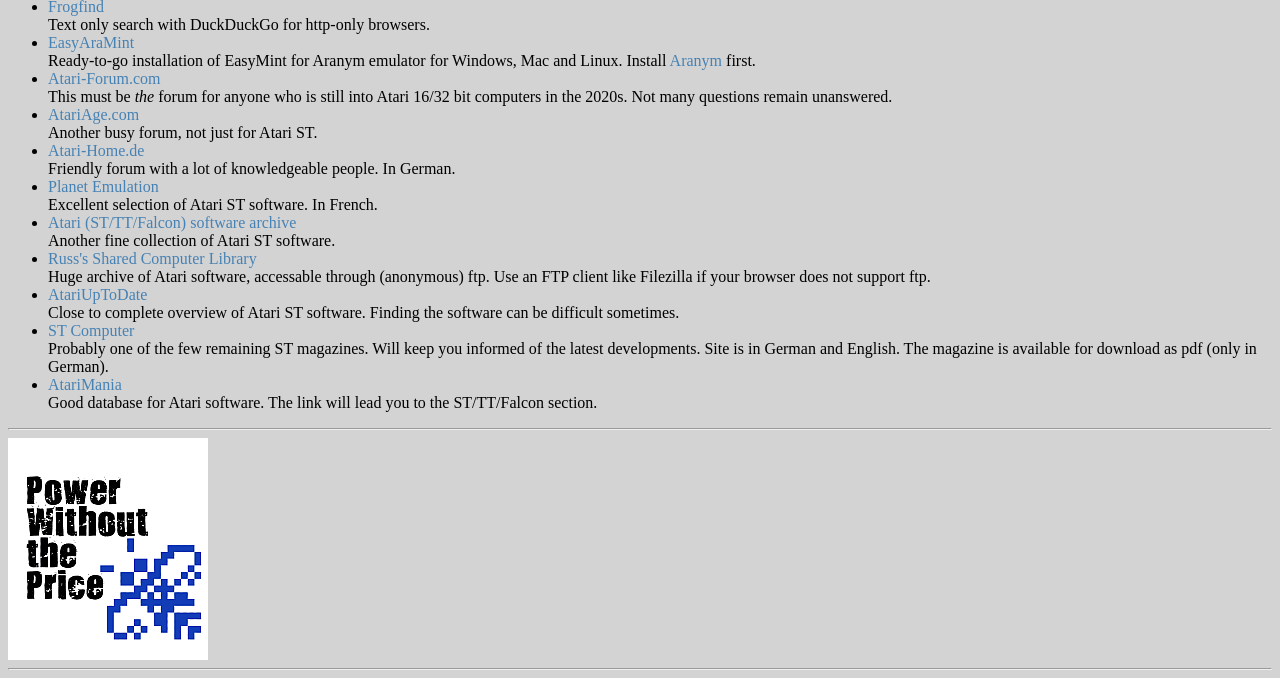Find and provide the bounding box coordinates for the UI element described here: "Russ's Shared Computer Library". The coordinates should be given as four float numbers between 0 and 1: [left, top, right, bottom].

[0.038, 0.368, 0.201, 0.394]